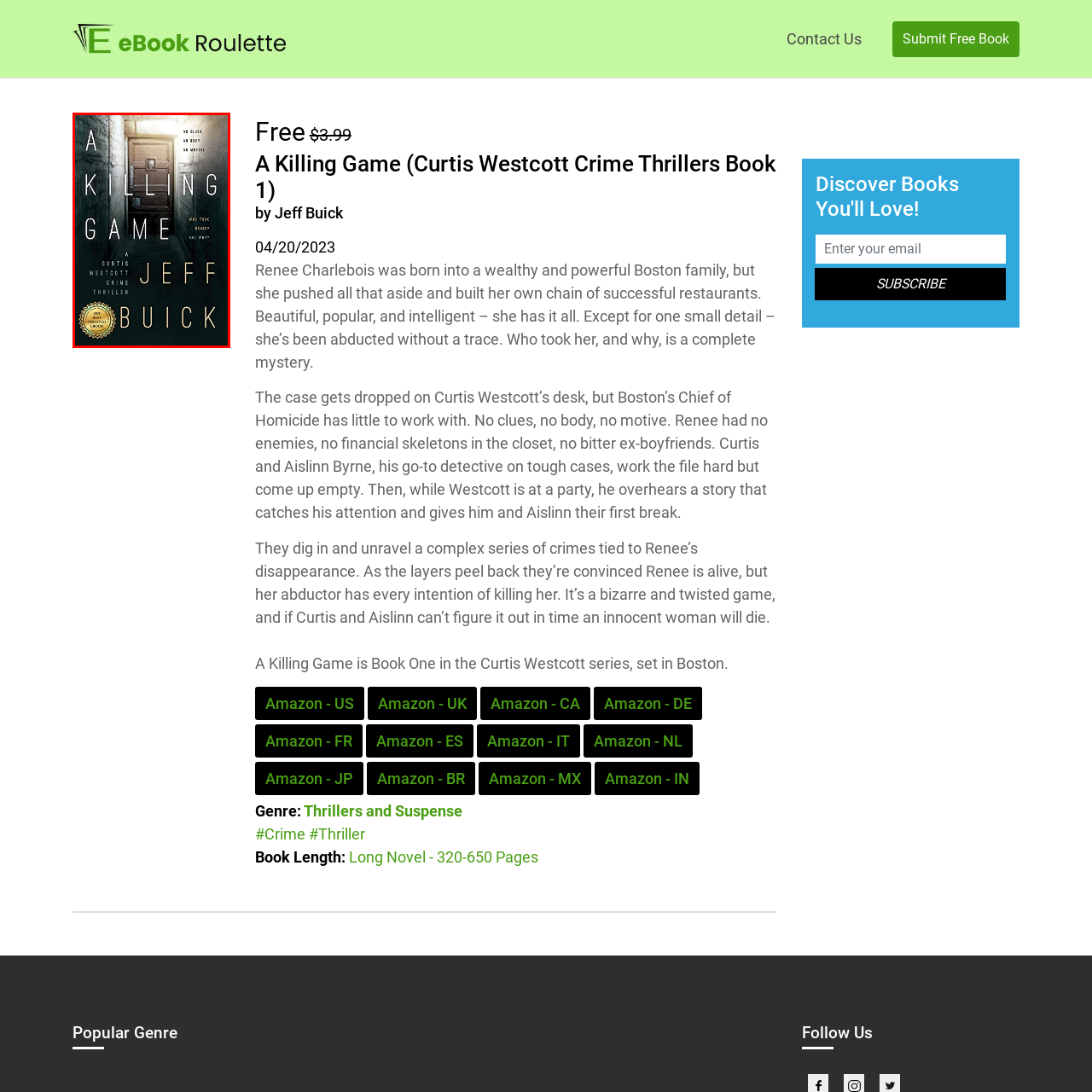What is the price of the book?
Examine the visual content inside the red box and reply with a single word or brief phrase that best answers the question.

$3.99